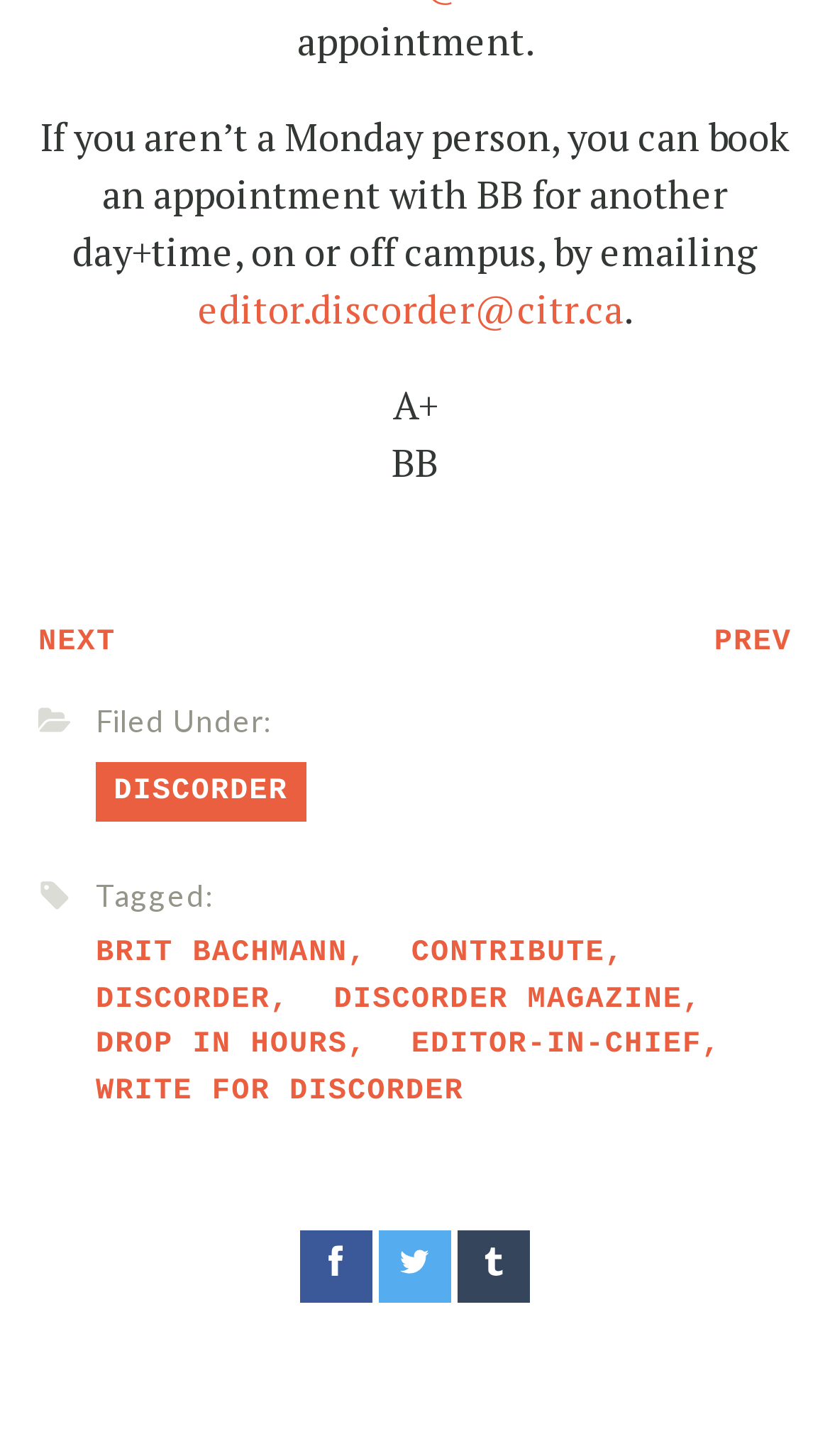Please determine the bounding box coordinates of the element's region to click for the following instruction: "Write for DISCORDER".

[0.115, 0.738, 0.559, 0.762]